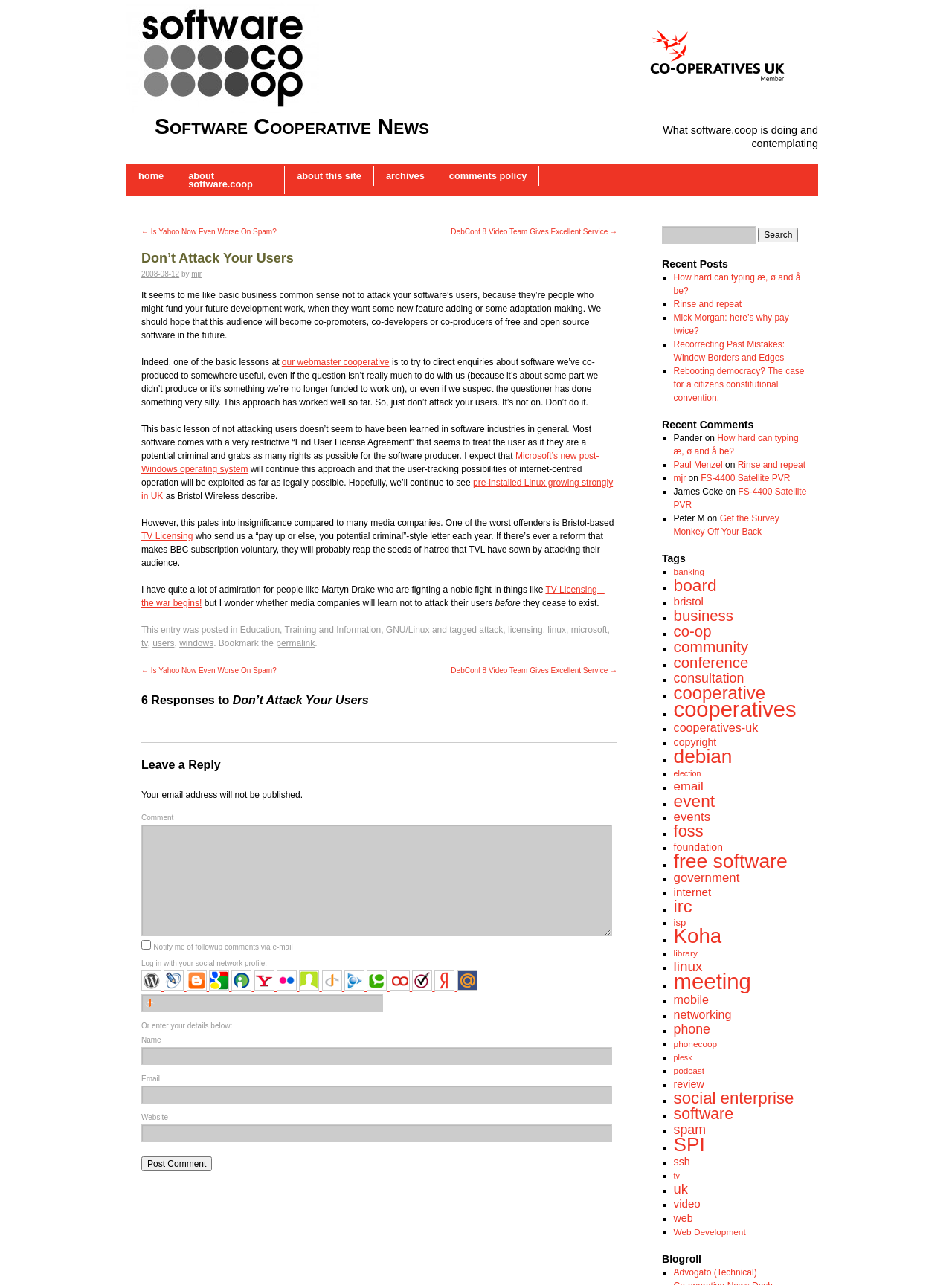What is the name of the author of the article?
Please provide a comprehensive answer based on the information in the image.

The name of the author of the article can be found in the link element with the text 'mjr'. This is the username or identifier of the author who wrote the article.